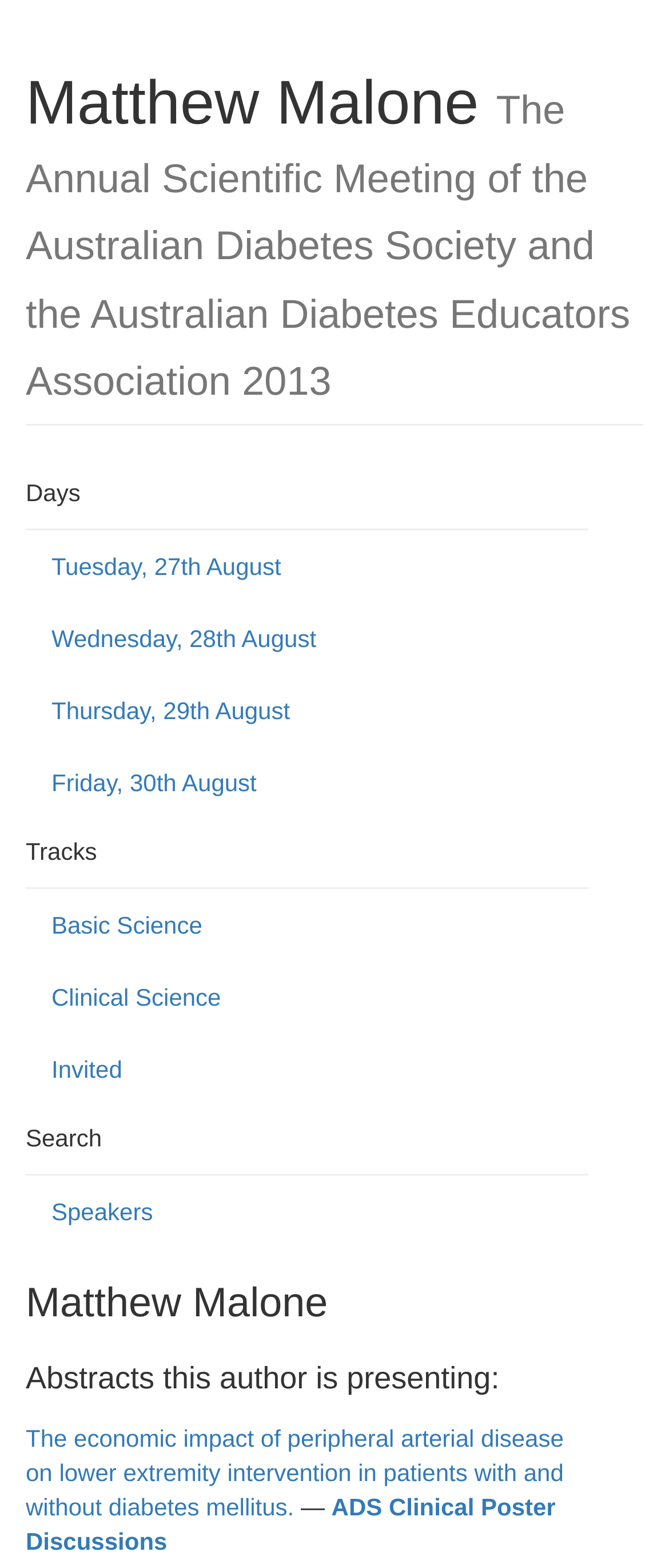Locate the bounding box coordinates of the clickable element to fulfill the following instruction: "Search for speakers". Provide the coordinates as four float numbers between 0 and 1 in the format [left, top, right, bottom].

[0.038, 0.752, 0.878, 0.795]